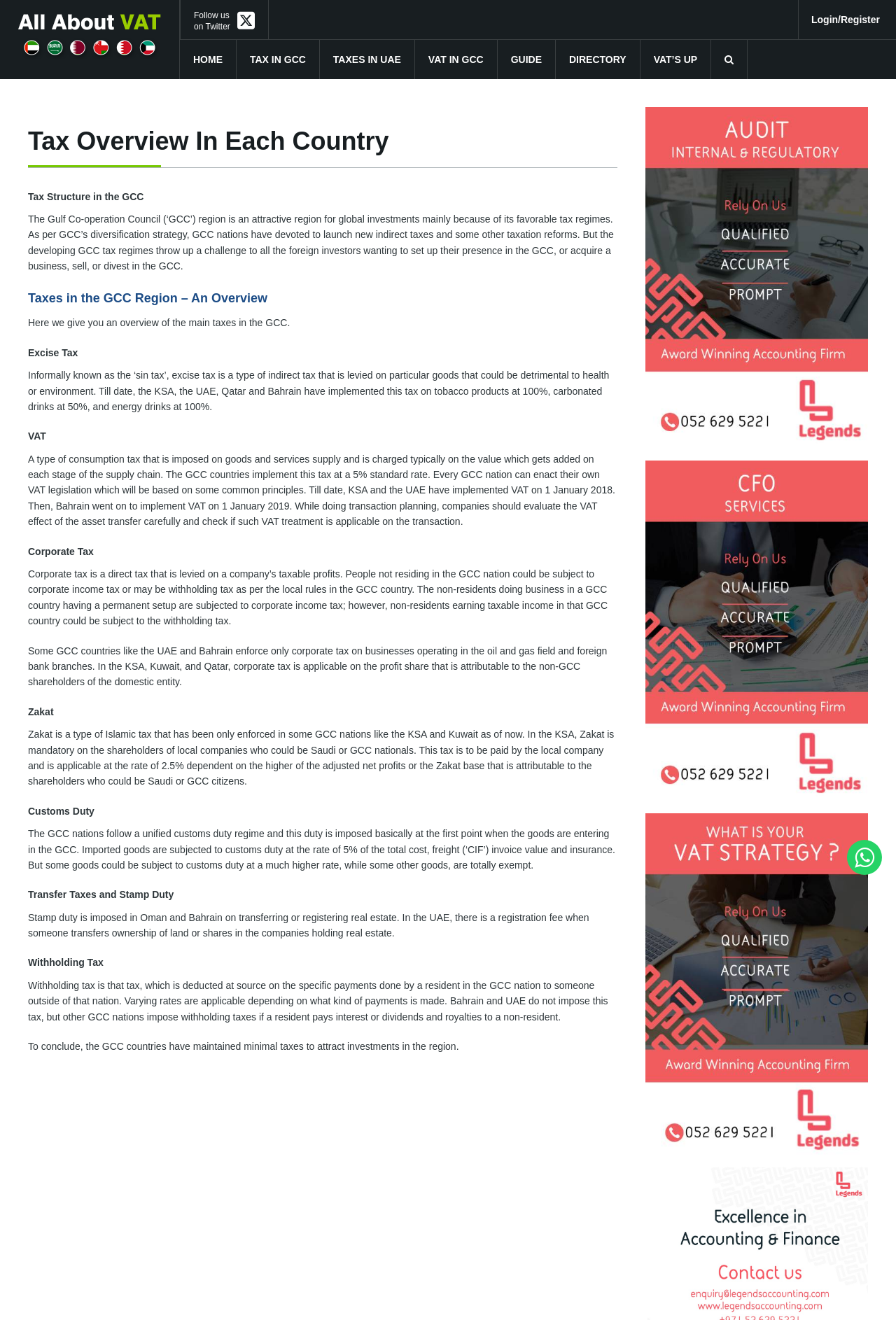Identify the bounding box coordinates of the part that should be clicked to carry out this instruction: "View Audit Service Banner".

[0.72, 0.081, 0.969, 0.343]